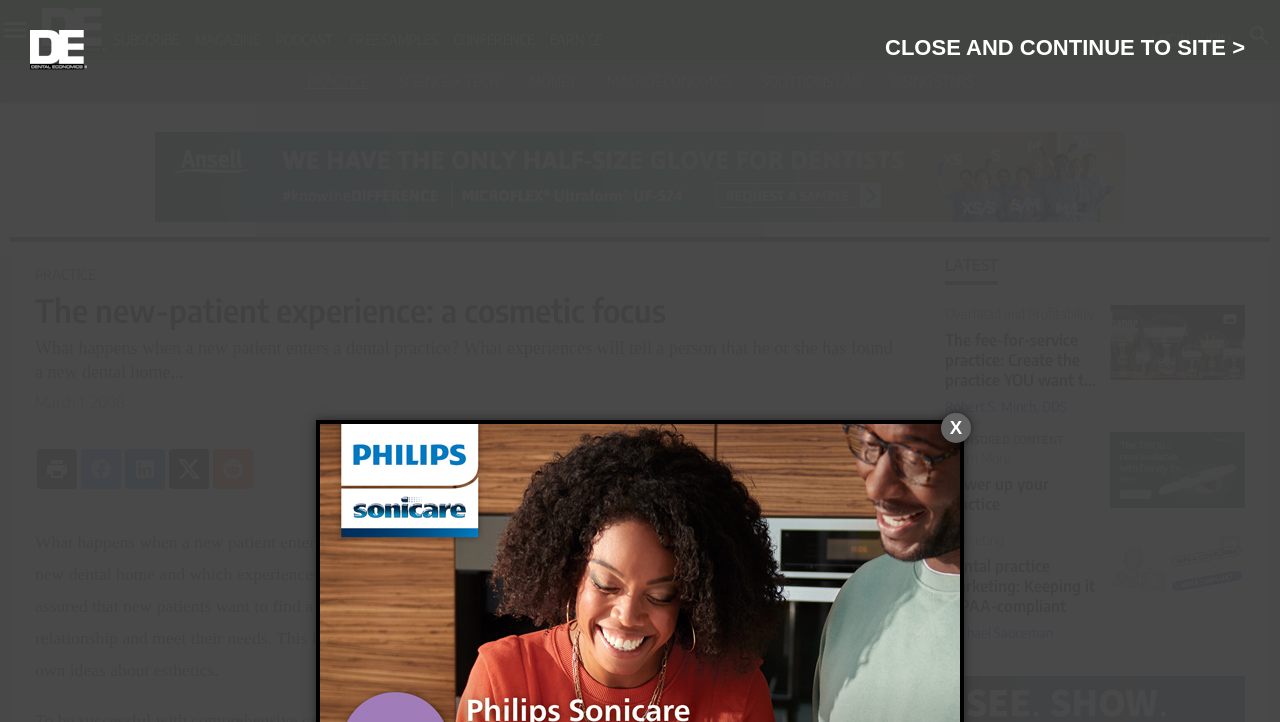Please determine the bounding box coordinates of the element's region to click for the following instruction: "Click on the 'SUBSCRIBE' link".

[0.089, 0.043, 0.14, 0.066]